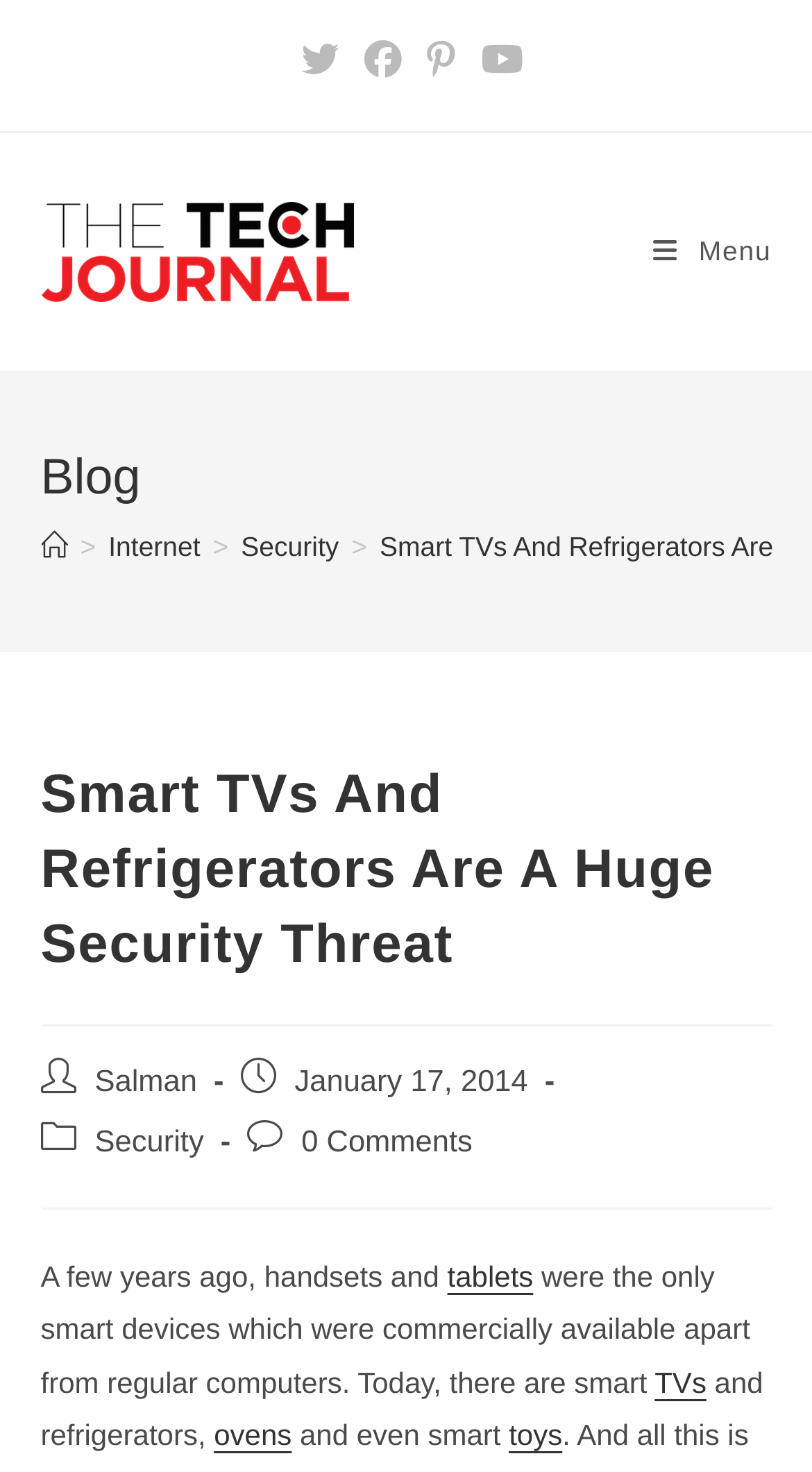Bounding box coordinates are specified in the format (top-left x, top-left y, bottom-right x, bottom-right y). All values are floating point numbers bounded between 0 and 1. Please provide the bounding box coordinate of the region this sentence describes: Salman

[0.117, 0.724, 0.243, 0.746]